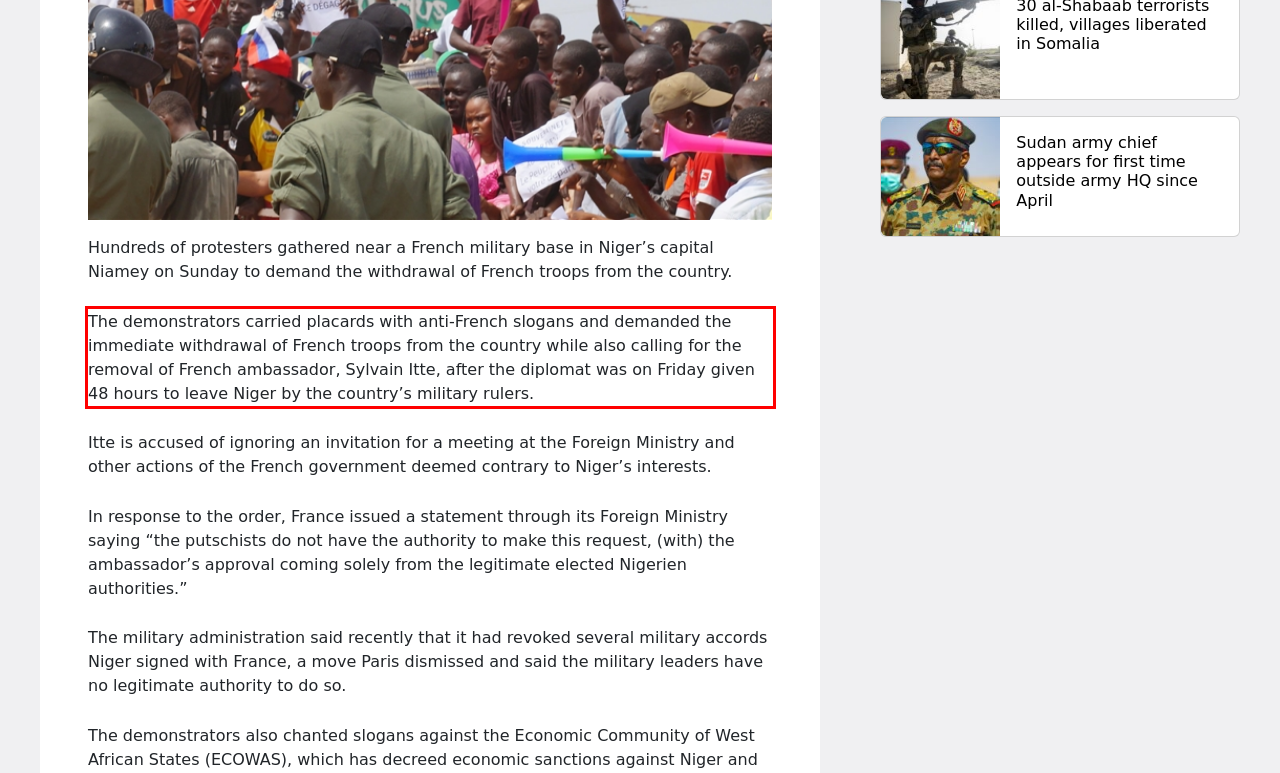View the screenshot of the webpage and identify the UI element surrounded by a red bounding box. Extract the text contained within this red bounding box.

The demonstrators carried placards with anti-French slogans and demanded the immediate withdrawal of French troops from the country while also calling for the removal of French ambassador, Sylvain Itte, after the diplomat was on Friday given 48 hours to leave Niger by the country’s military rulers.